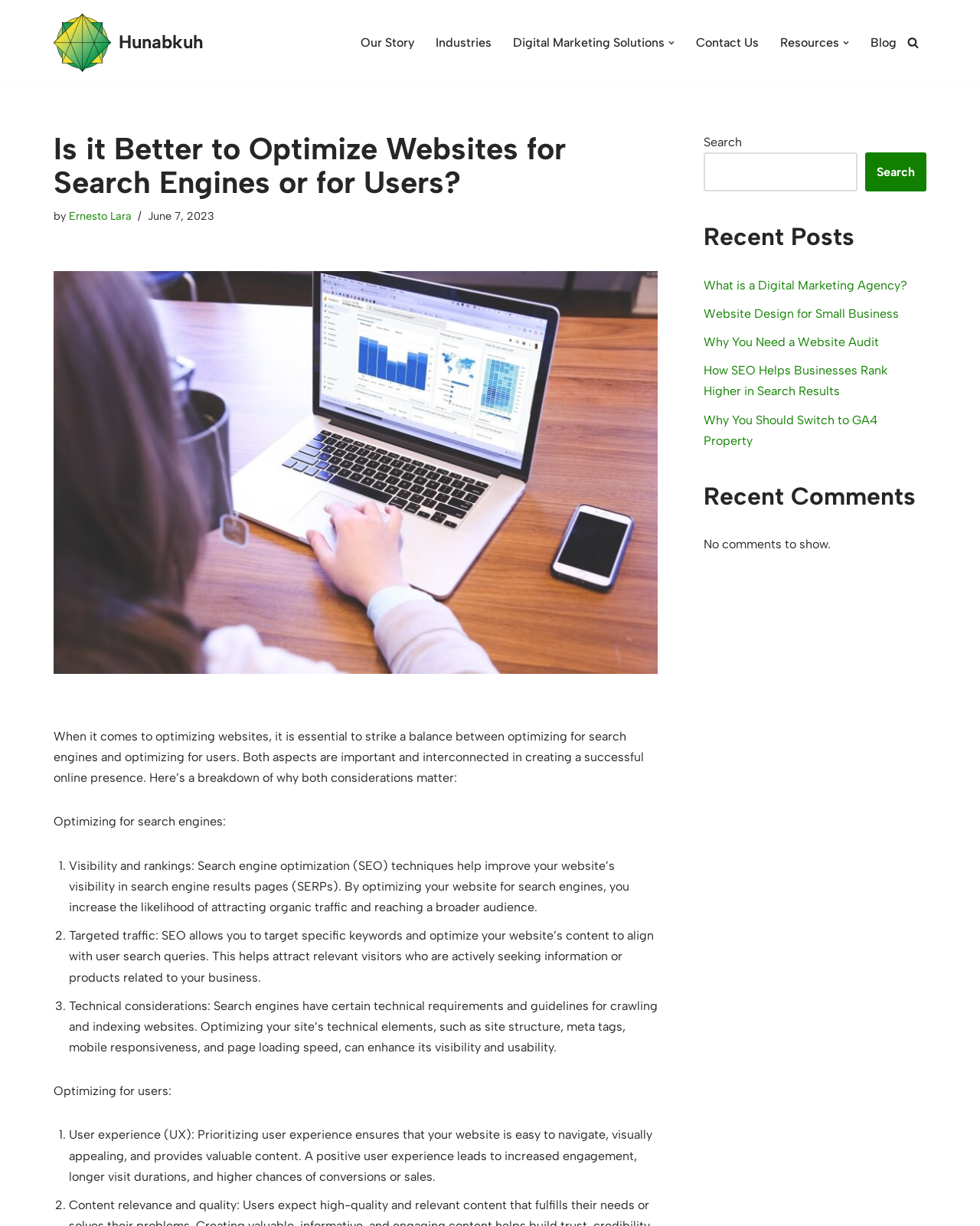Determine the main heading of the webpage and generate its text.

Is it Better to Optimize Websites for Search Engines or for Users?